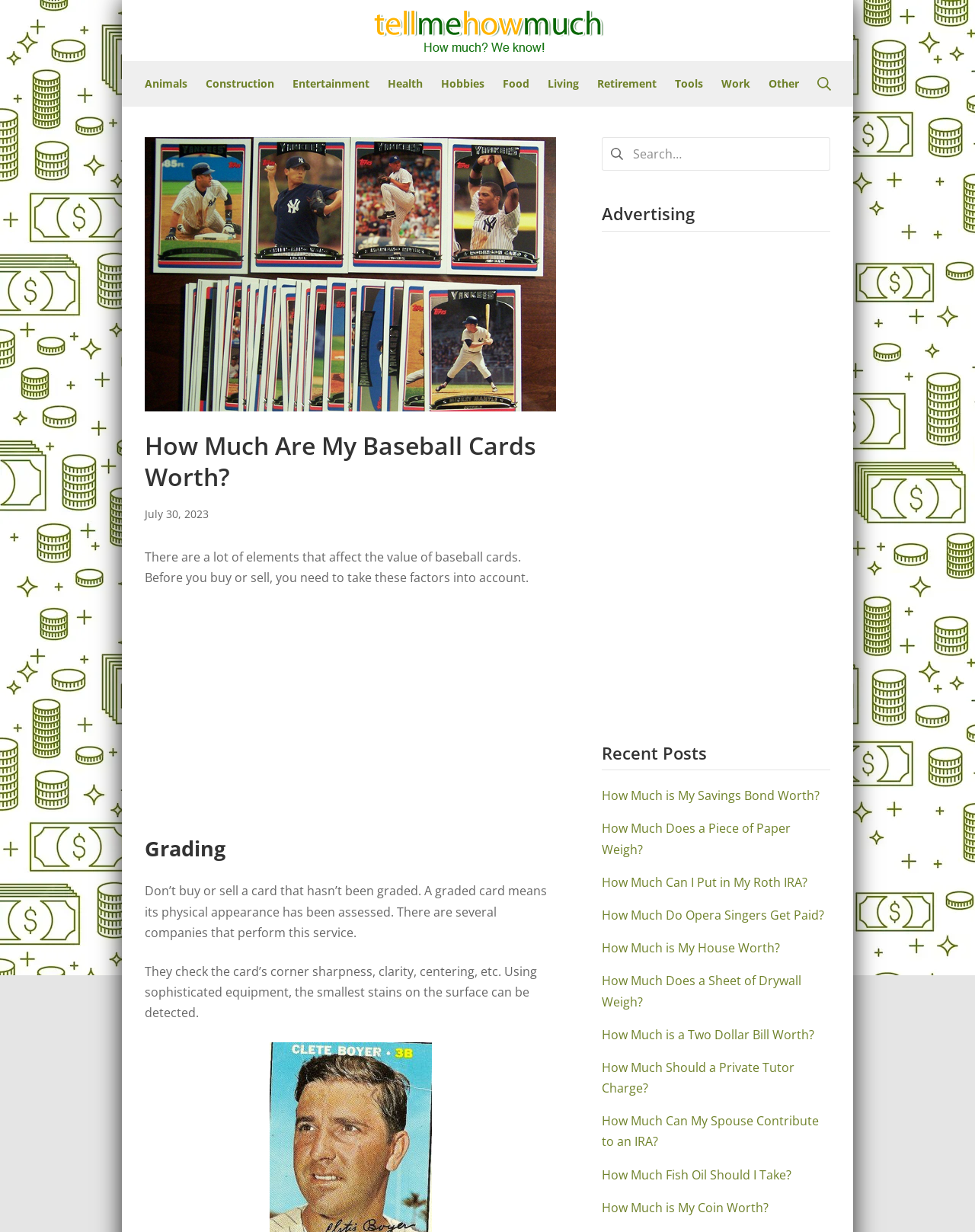Specify the bounding box coordinates of the element's area that should be clicked to execute the given instruction: "Search for something". The coordinates should be four float numbers between 0 and 1, i.e., [left, top, right, bottom].

[0.617, 0.111, 0.852, 0.139]